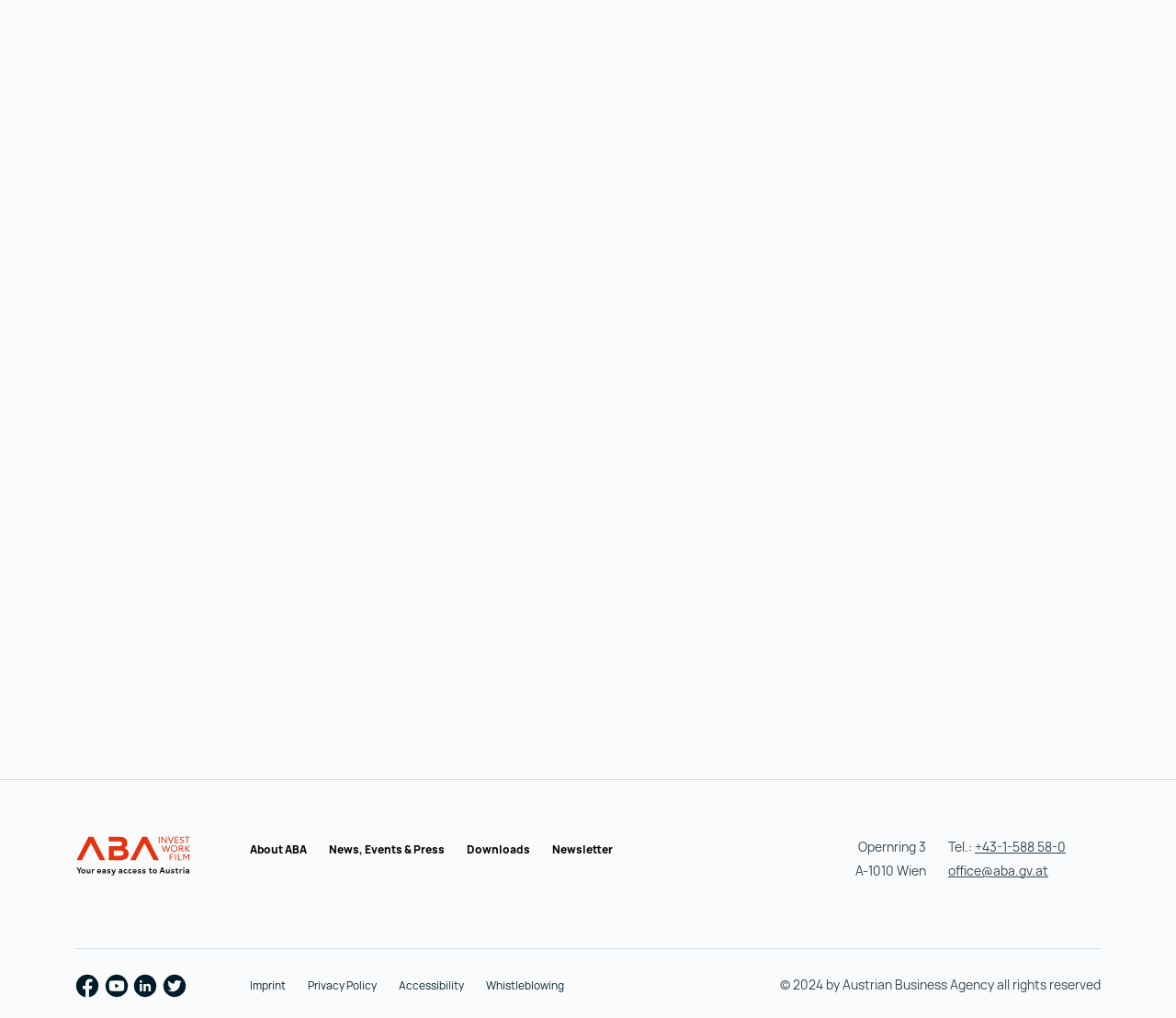Extract the bounding box coordinates for the UI element described as: "Twitter".

[0.138, 0.949, 0.158, 0.984]